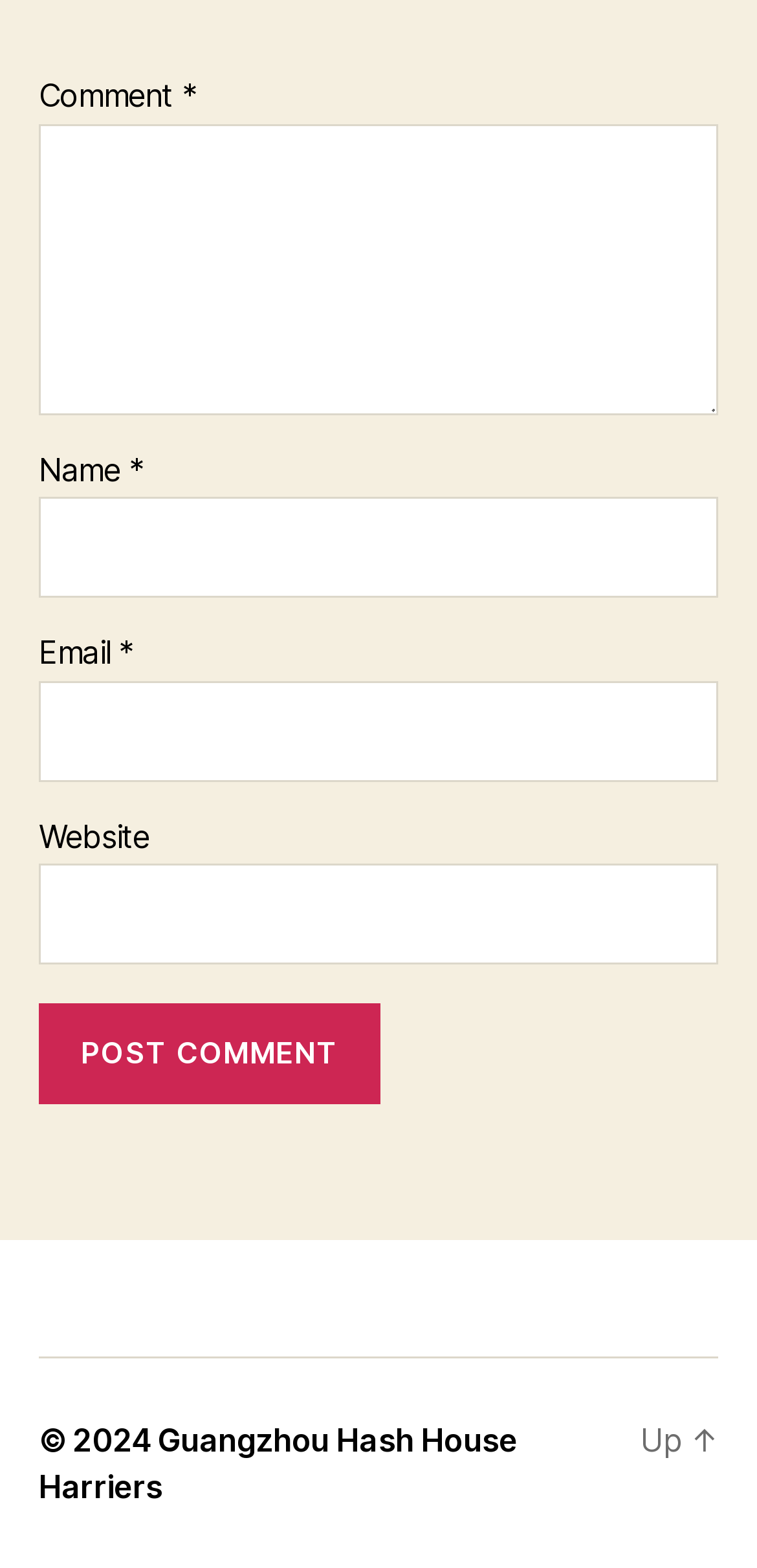What is the link 'Up' used for? Observe the screenshot and provide a one-word or short phrase answer.

To navigate up